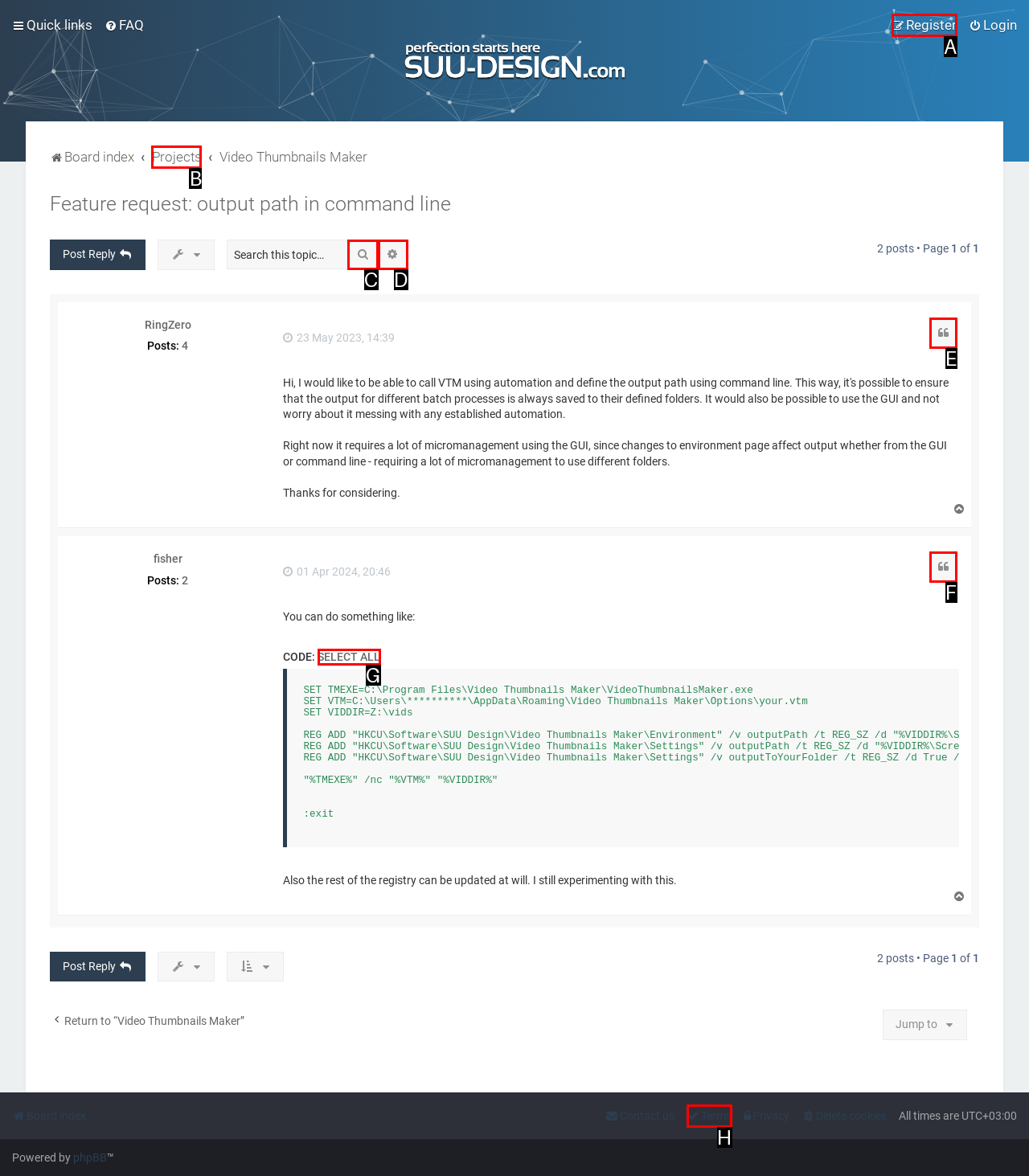Identify the HTML element that best fits the description: Advanced search. Respond with the letter of the corresponding element.

D